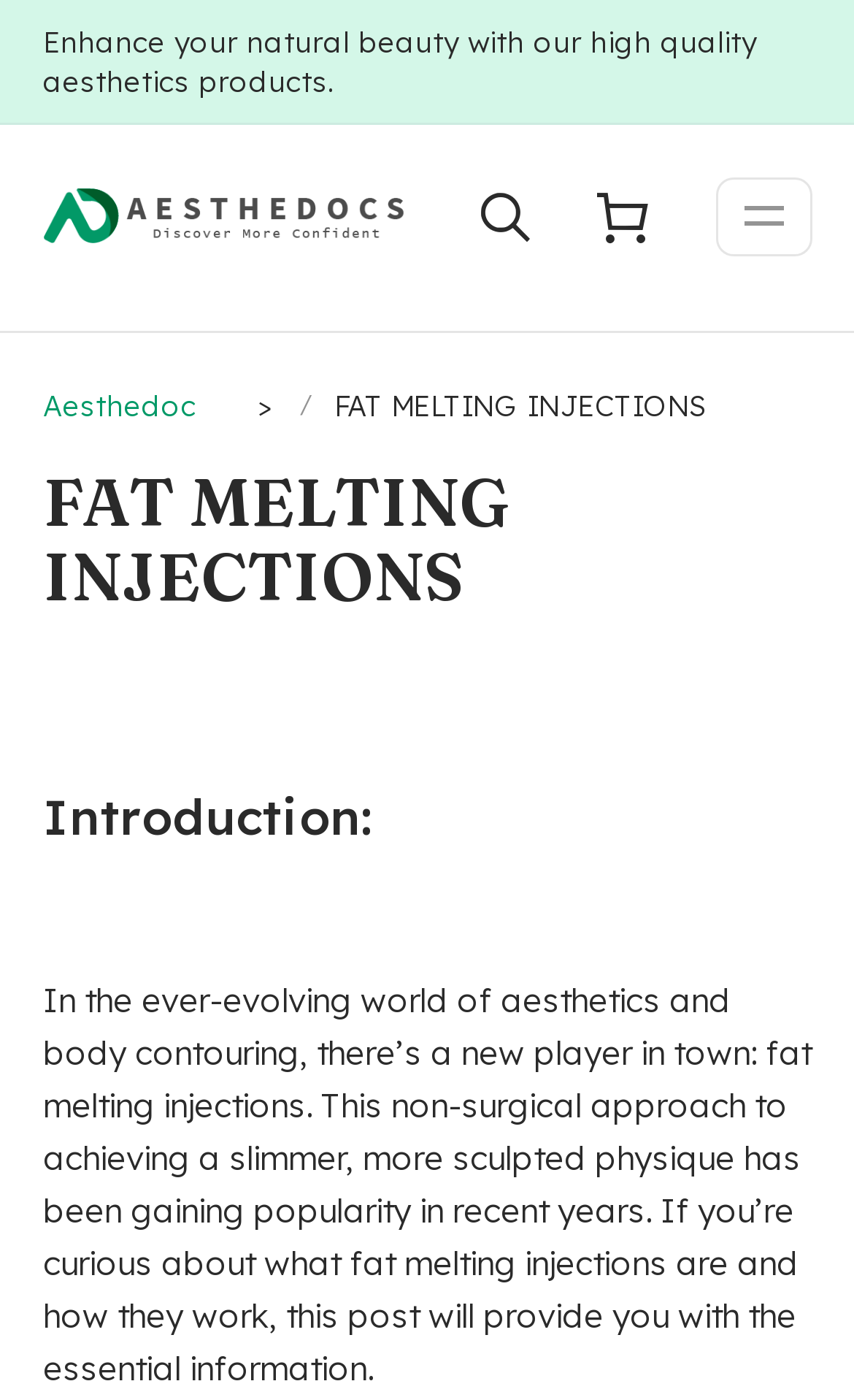Respond to the question below with a concise word or phrase:
How many social media links are there?

3